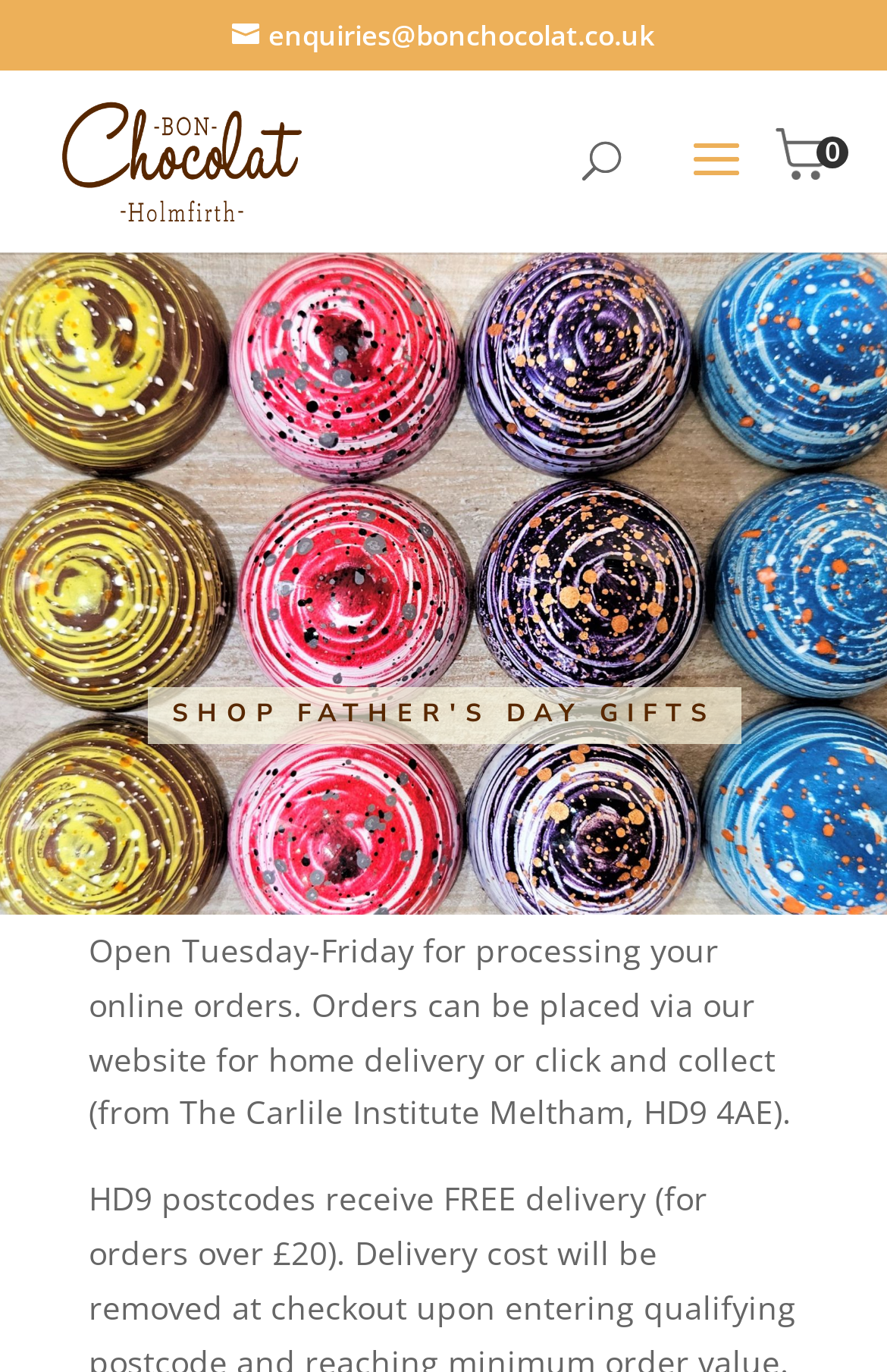Using the description "name="s" placeholder="Search …" title="Search for:"", locate and provide the bounding box of the UI element.

[0.463, 0.051, 0.823, 0.054]